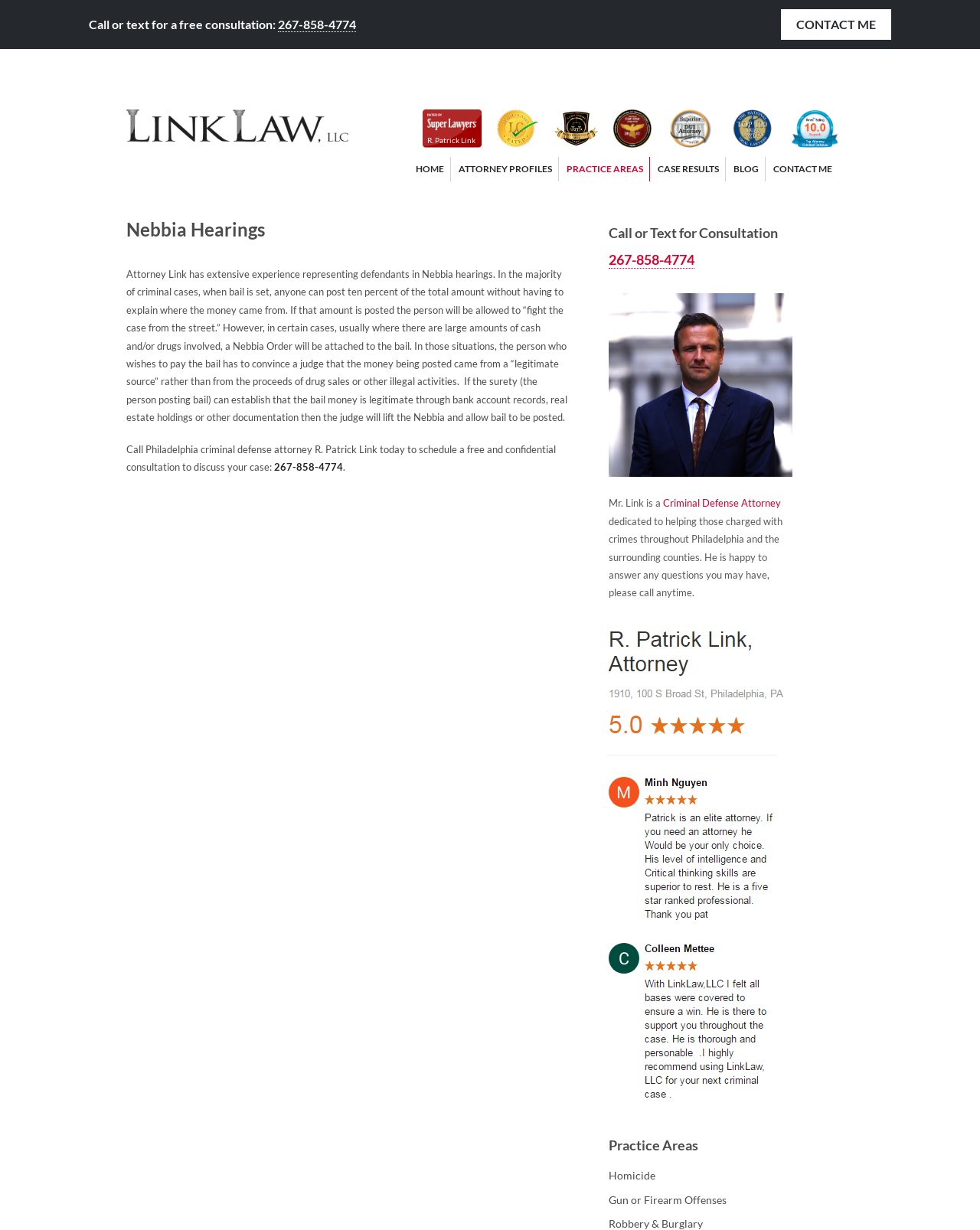What is a Nebbia hearing?
Look at the image and respond with a single word or a short phrase.

A hearing to verify the source of bail money